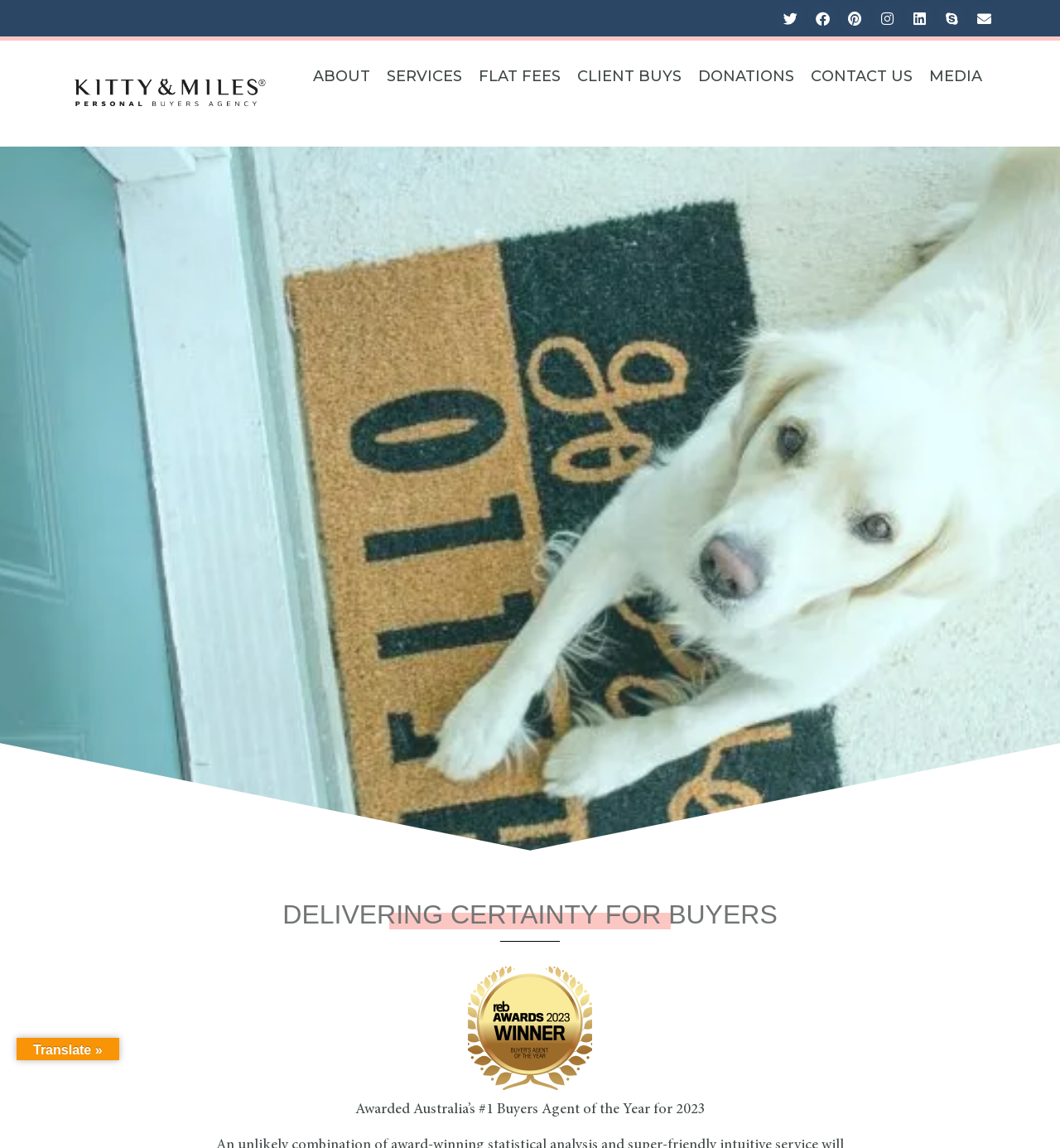Please provide the bounding box coordinates for the UI element as described: "DONATIONS". The coordinates must be four floats between 0 and 1, represented as [left, top, right, bottom].

[0.651, 0.057, 0.757, 0.076]